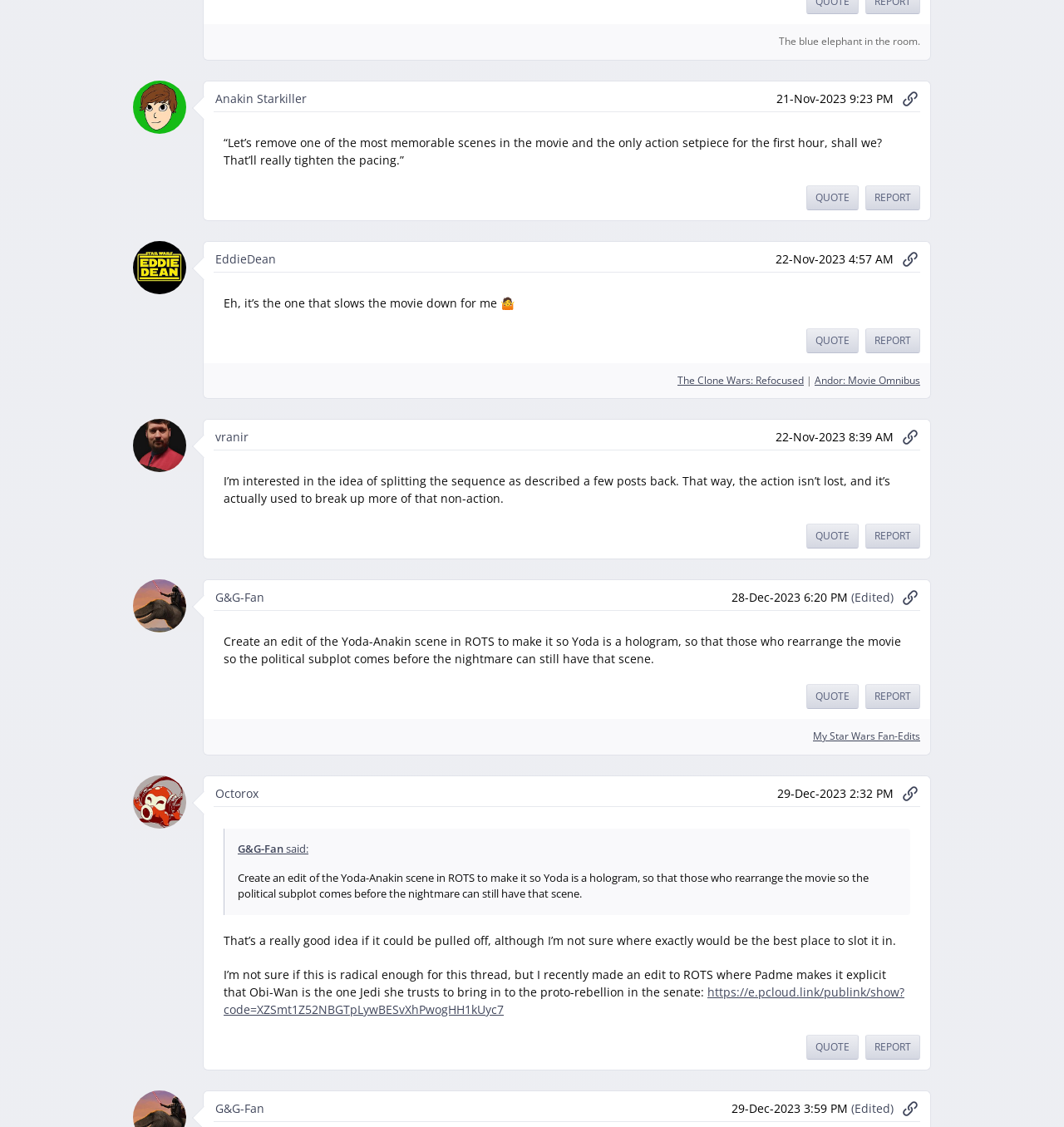Give a one-word or short phrase answer to this question: 
How many articles are on this webpage?

4